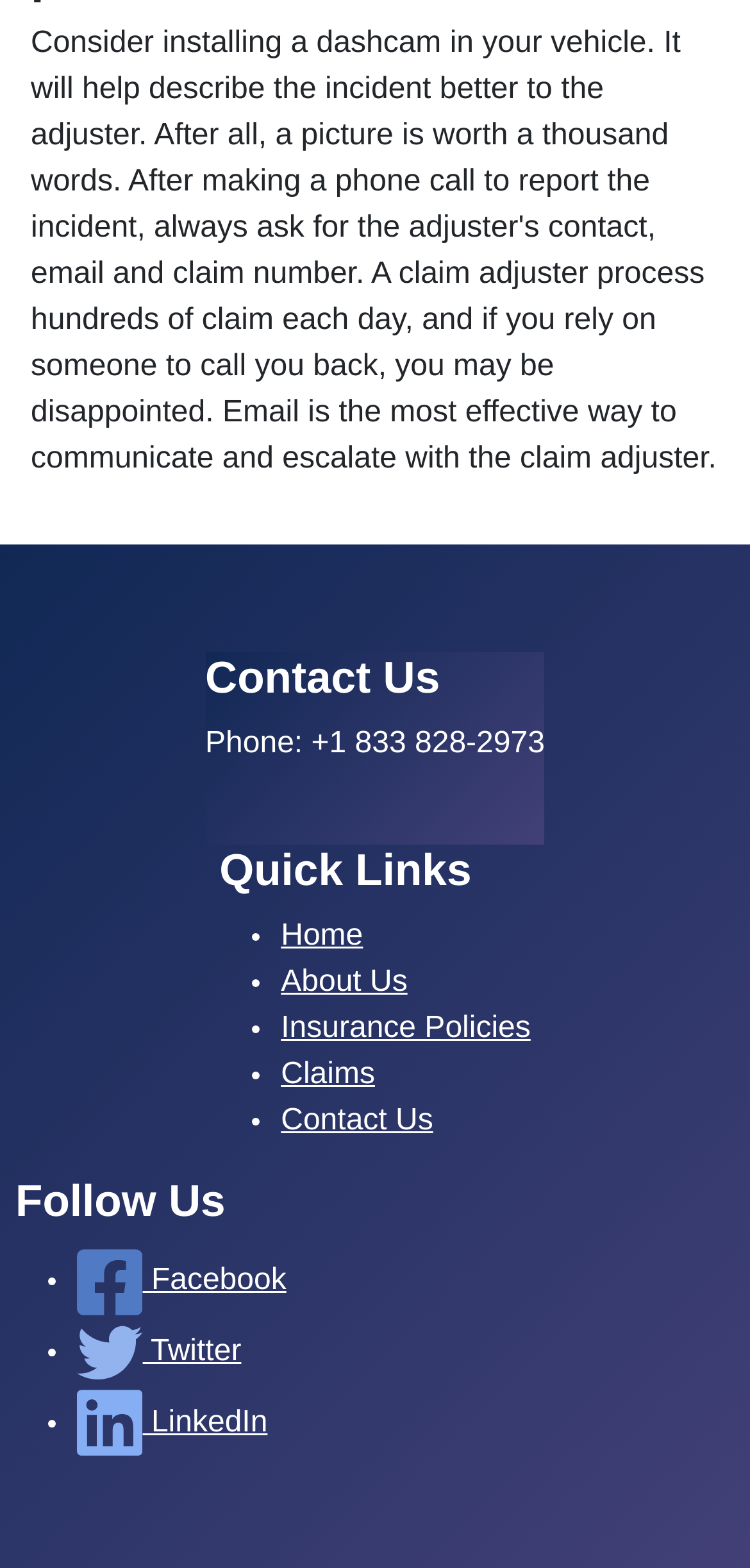Please indicate the bounding box coordinates for the clickable area to complete the following task: "check Twitter page". The coordinates should be specified as four float numbers between 0 and 1, i.e., [left, top, right, bottom].

[0.103, 0.852, 0.322, 0.872]